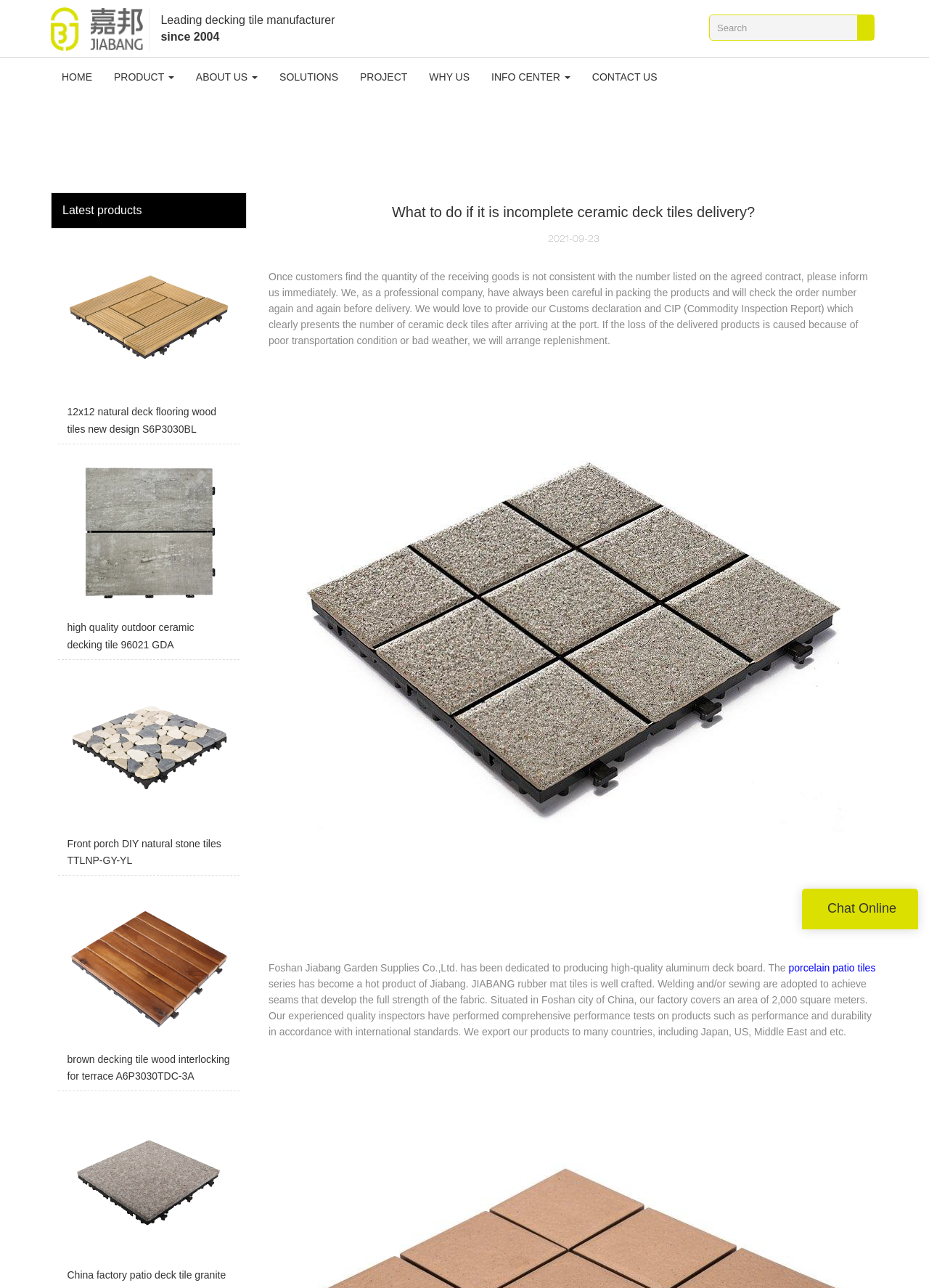Identify the bounding box coordinates of the clickable section necessary to follow the following instruction: "View the HOME page". The coordinates should be presented as four float numbers from 0 to 1, i.e., [left, top, right, bottom].

[0.055, 0.048, 0.111, 0.071]